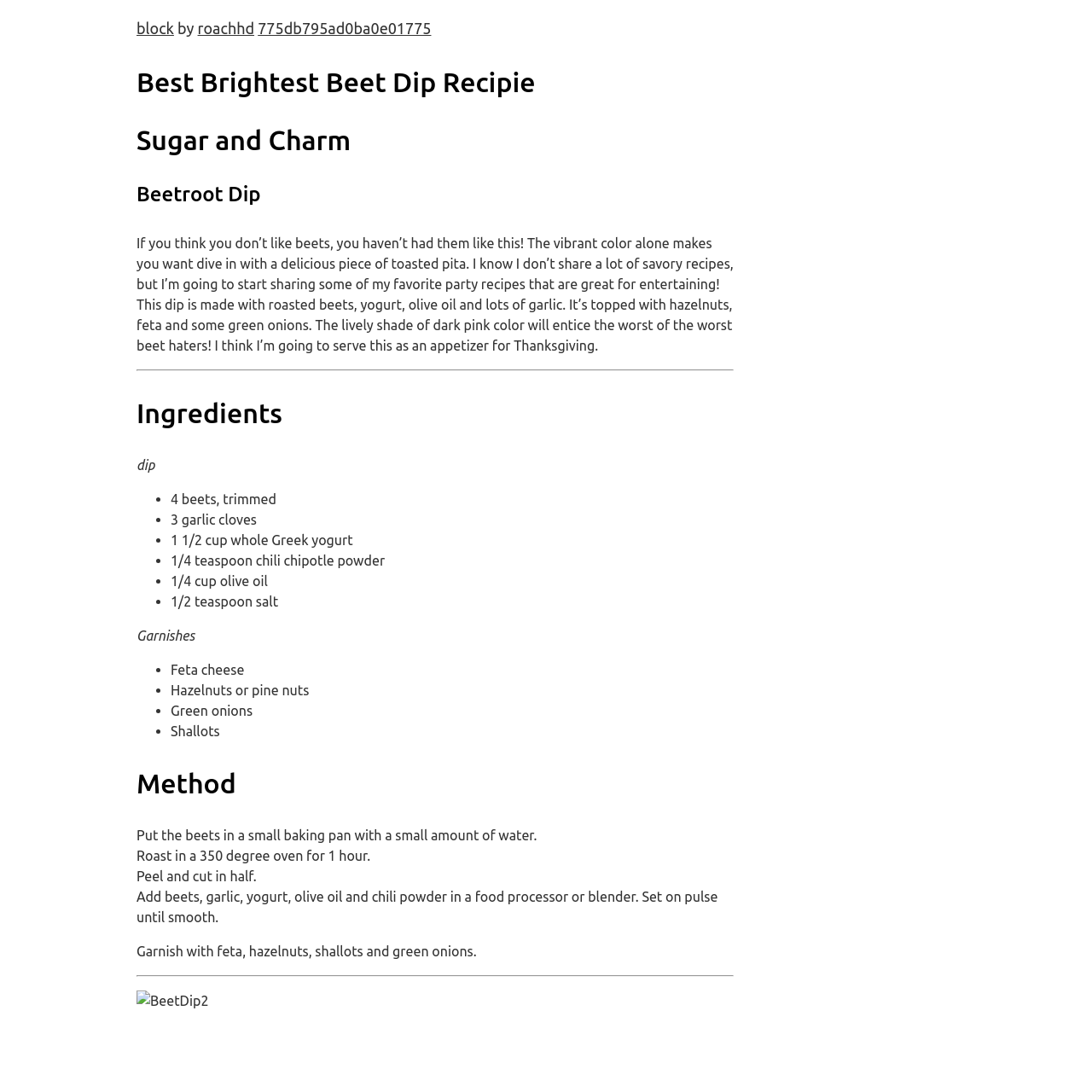Using the provided description block, find the bounding box coordinates for the UI element. Provide the coordinates in (top-left x, top-left y, bottom-right x, bottom-right y) format, ensuring all values are between 0 and 1.

[0.125, 0.018, 0.159, 0.034]